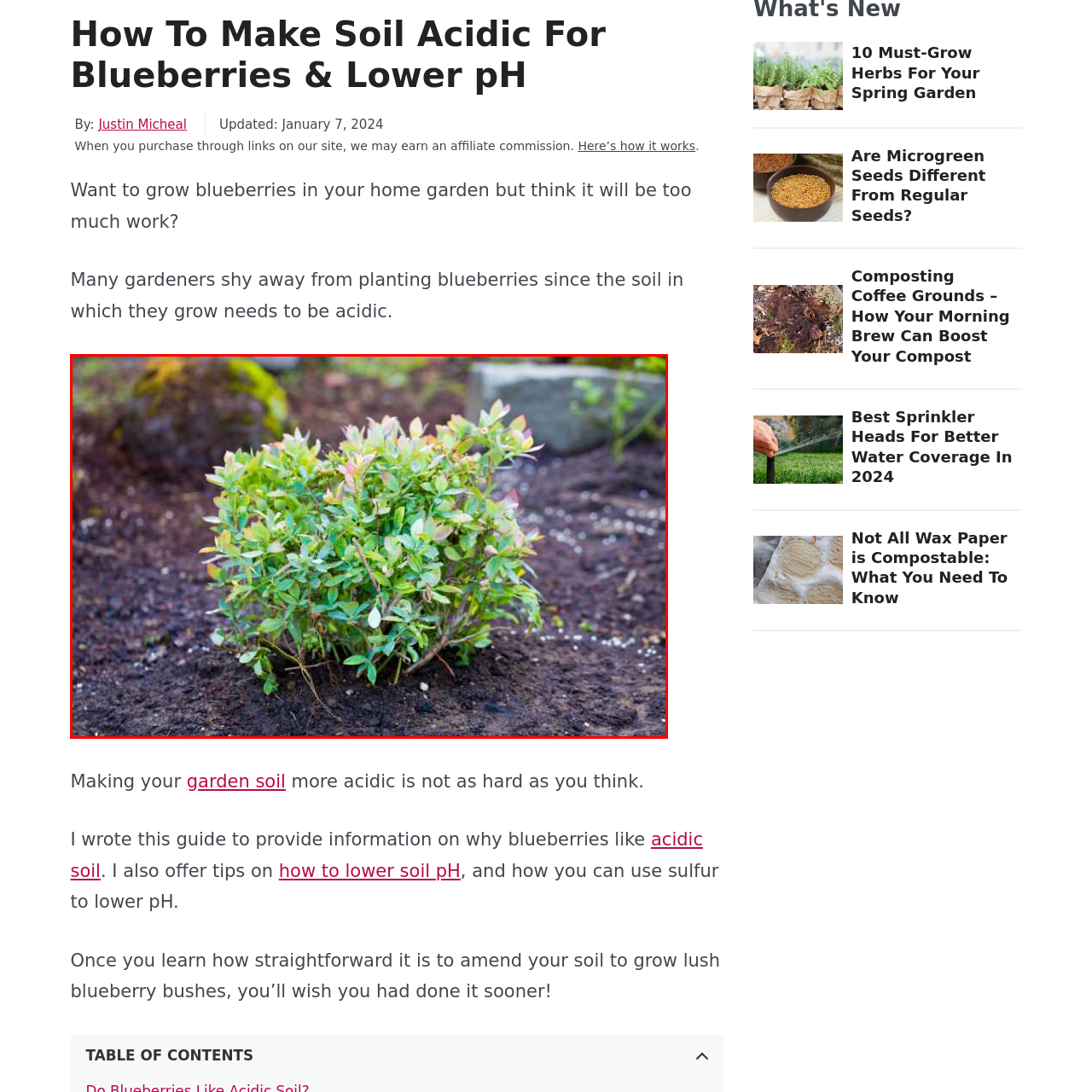What is the likely condition of the soil?
Examine the image within the red bounding box and give a comprehensive response.

The caption describes the soil as 'rich, dark soil that is likely amended for optimal growth', suggesting that the soil is fertile and has been prepared to support the growth of the blueberry plant.